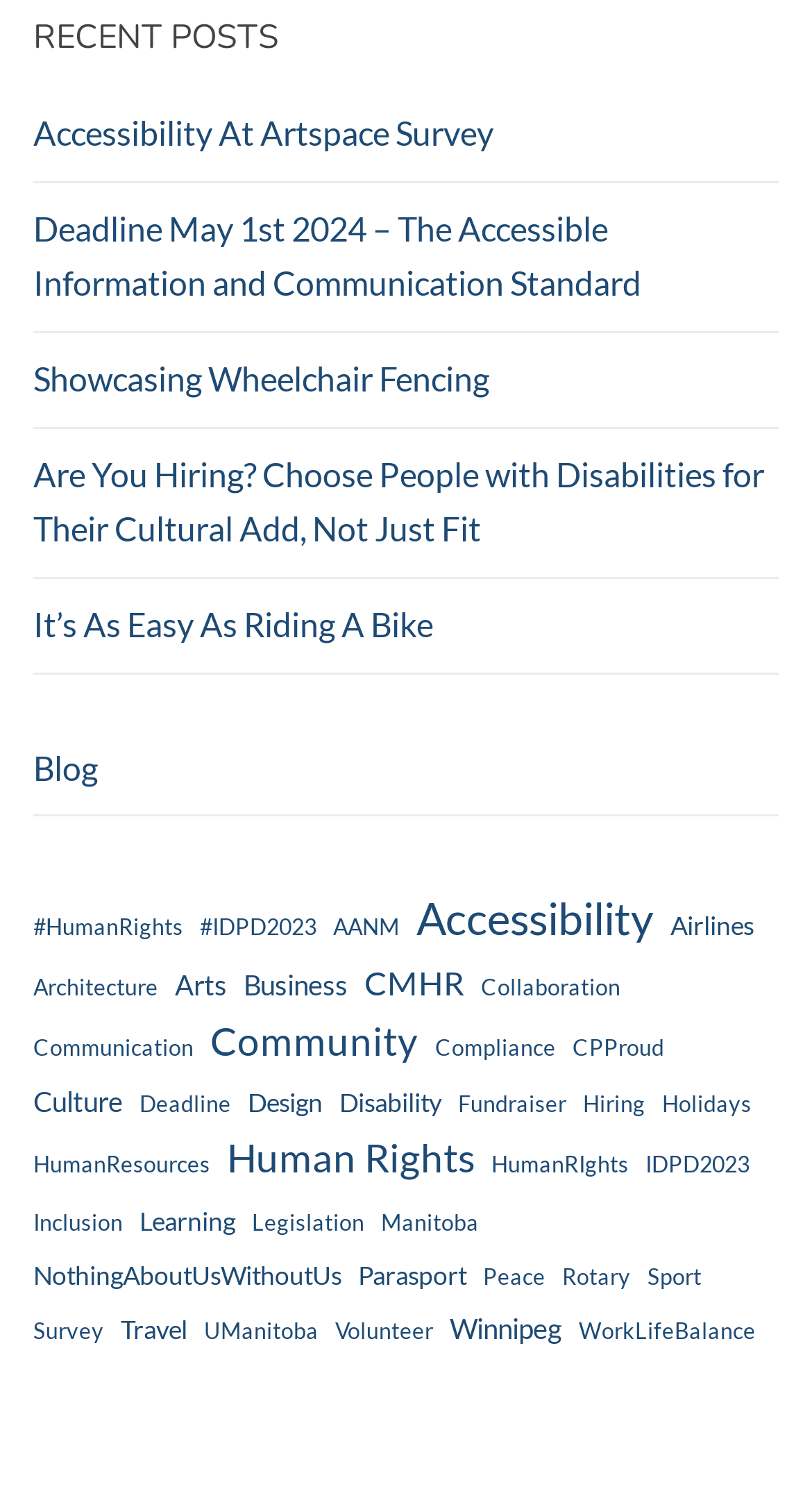What is the last category listed on the webpage?
Give a one-word or short phrase answer based on the image.

WorkLifeBalance